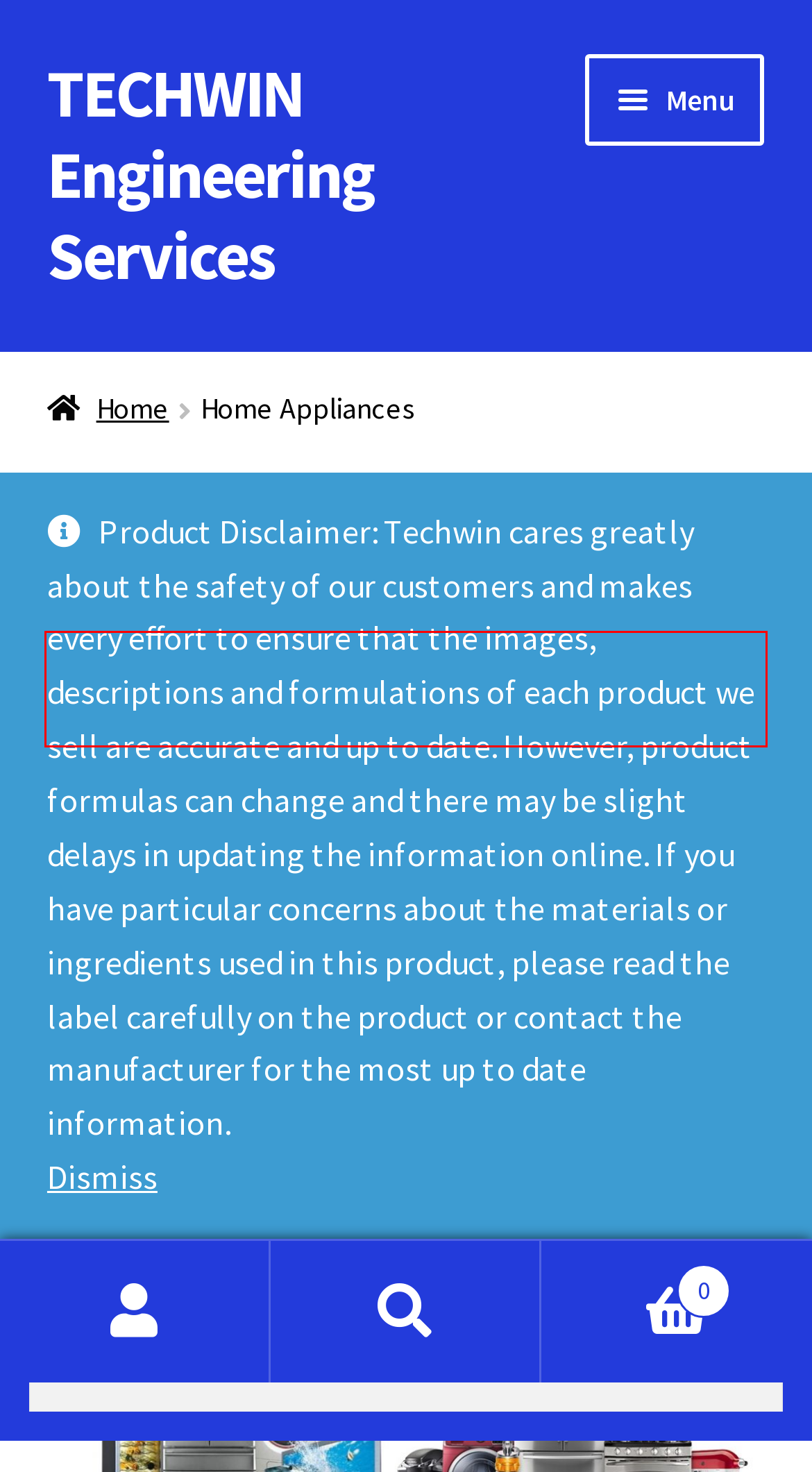Examine the screenshot of a webpage with a red bounding box around a UI element. Select the most accurate webpage description that corresponds to the new page after clicking the highlighted element. Here are the choices:
A. Audio Visual Systems – TECHWIN Engineering Services
B. Contact Us – TECHWIN Engineering Services
C. CCTV/SECURITY SYSTEMS – TECHWIN Engineering Services
D. Maintenance – TECHWIN Engineering Services
E. About – TECHWIN Engineering Services
F. Data – TECHWIN Engineering Services
G. My account – TECHWIN Engineering Services
H. Cart – TECHWIN Engineering Services

H